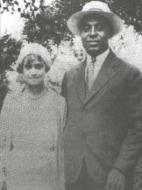Write a descriptive caption for the image, covering all notable aspects.

The image captures a historical moment featuring a man and a woman posed outdoors, both dressed elegantly. The man, wearing a suit and a wide-brimmed hat, stands confidently beside the woman, who is adorned in a light dress and a matching cloche hat. Their attire reflects the fashion of the early 20th century, suggesting a formal occasion or a significant event in their lives. This photograph might relate to the life of William Justin Carter, Sr., noted for his contributions to the African American community in Pennsylvania during the late 19th and early 20th centuries. The couple's expressions convey a sense of dignity and pride, possibly indicating their shared commitment to social progress in a time of notable challenges for African Americans.